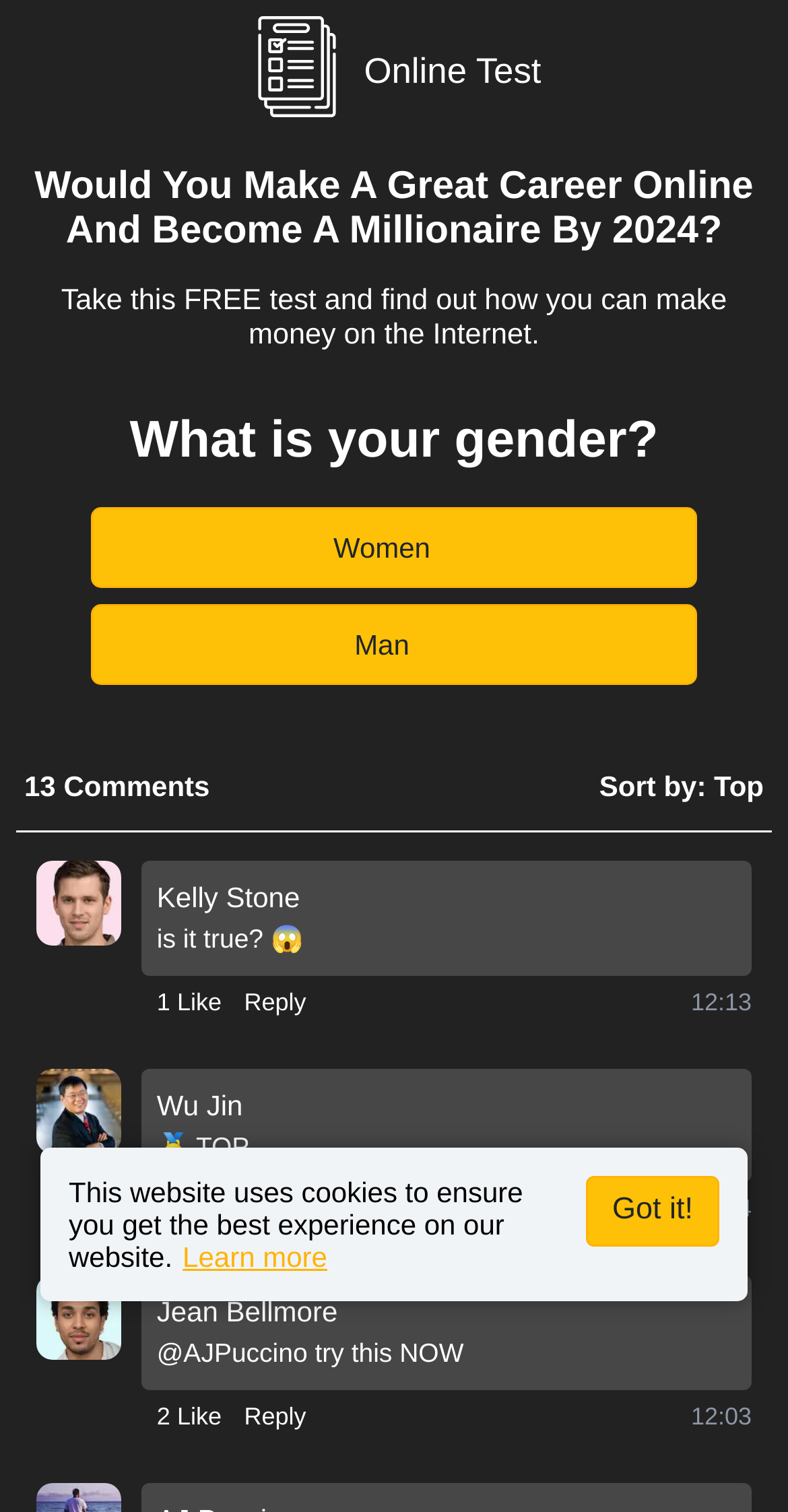Answer the following query with a single word or phrase:
What is the purpose of the 'Got it!' button?

Accepting cookies